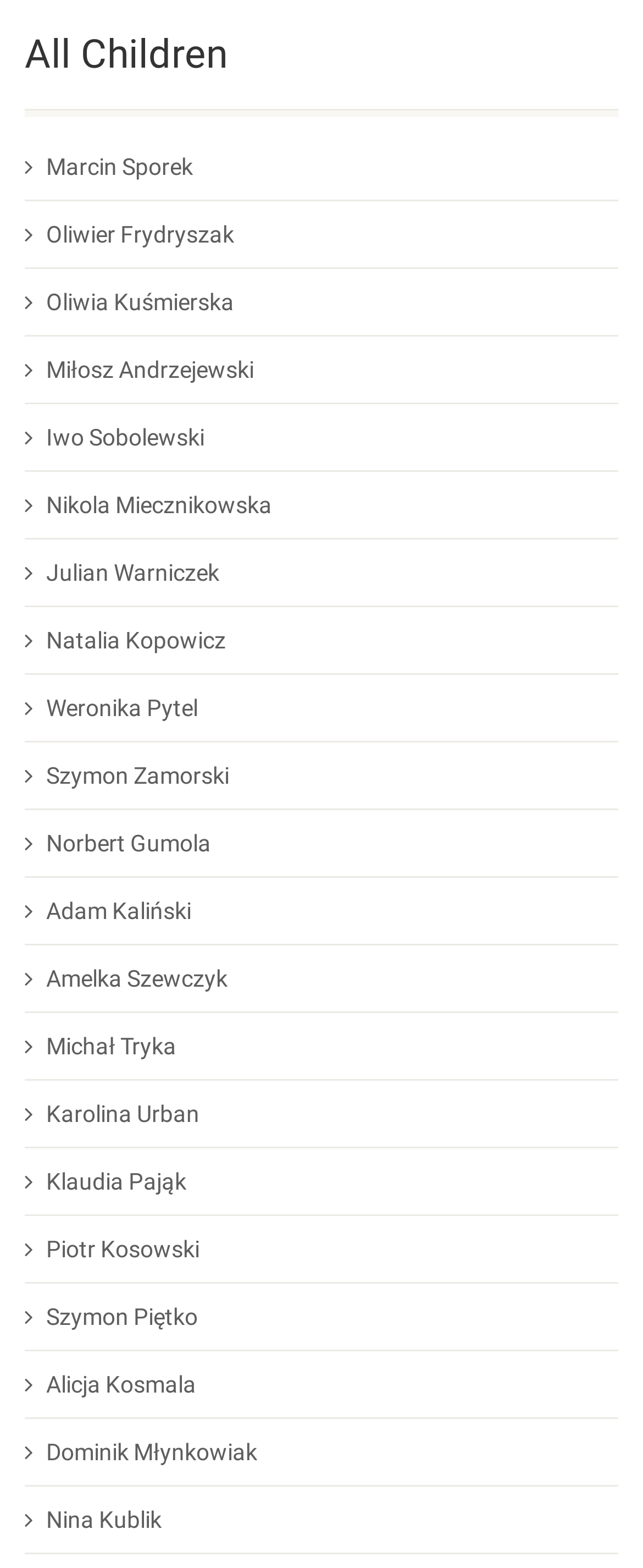Determine the bounding box coordinates for the area you should click to complete the following instruction: "Access Weronika Pytel's details".

[0.038, 0.441, 0.308, 0.462]